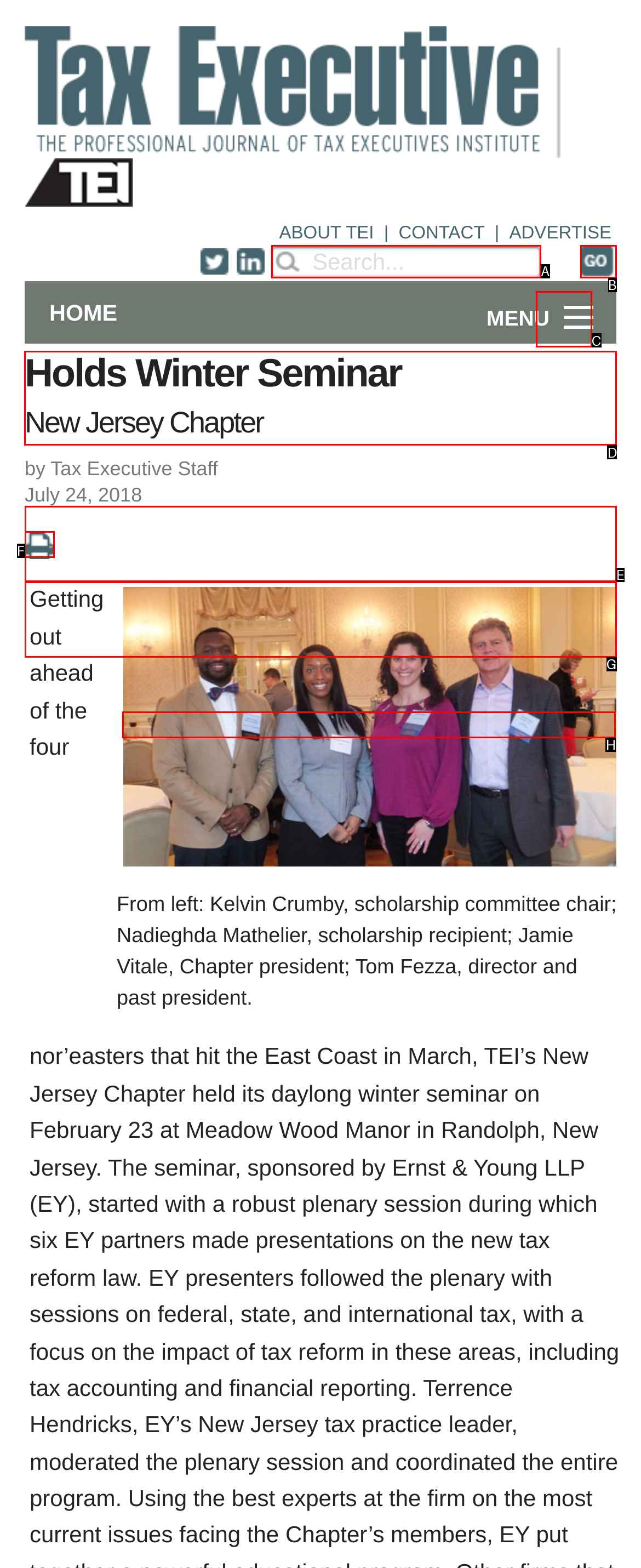Indicate which lettered UI element to click to fulfill the following task: Read Holds Winter Seminar New Jersey Chapter article
Provide the letter of the correct option.

D